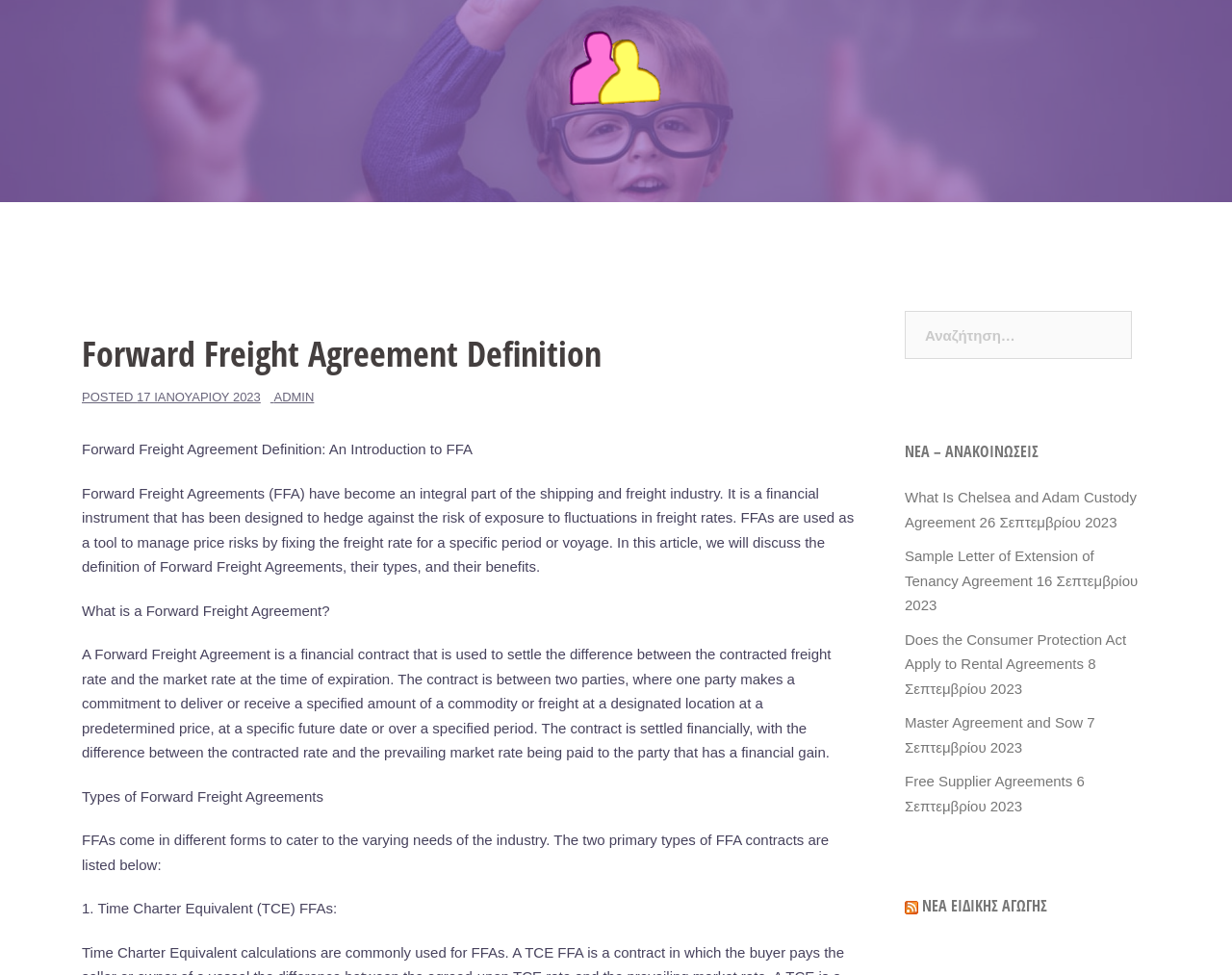Please identify the bounding box coordinates of the element I should click to complete this instruction: 'Click on the 'ADMIN' link'. The coordinates should be given as four float numbers between 0 and 1, like this: [left, top, right, bottom].

[0.222, 0.4, 0.255, 0.415]